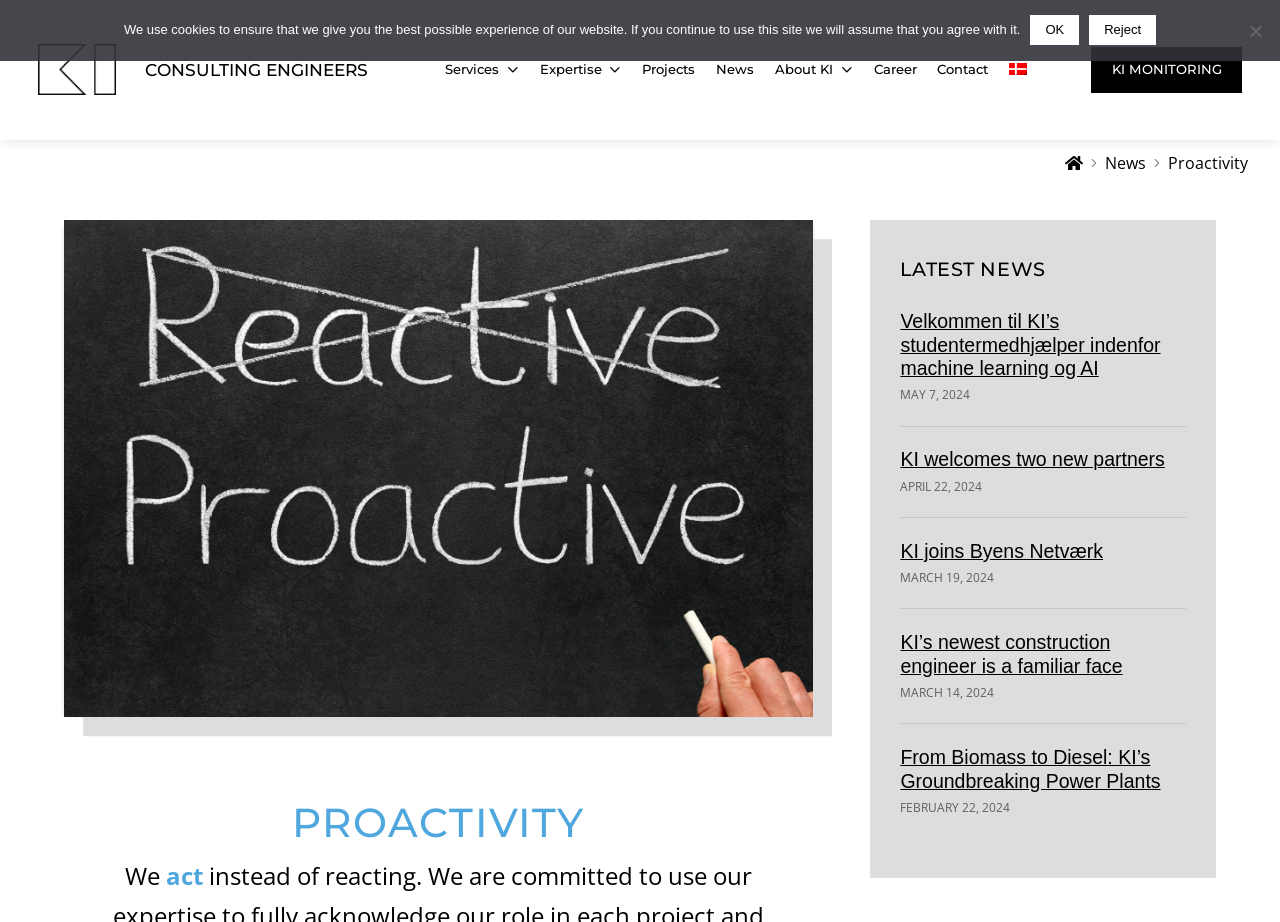What is the company name?
Please provide a detailed and thorough answer to the question.

I found the company name by looking at the image description 'krabbenhøft & ingolfsson proactivity' and the link 'CONSULTING ENGINEERS' which suggests that the company is a consulting engineering firm.